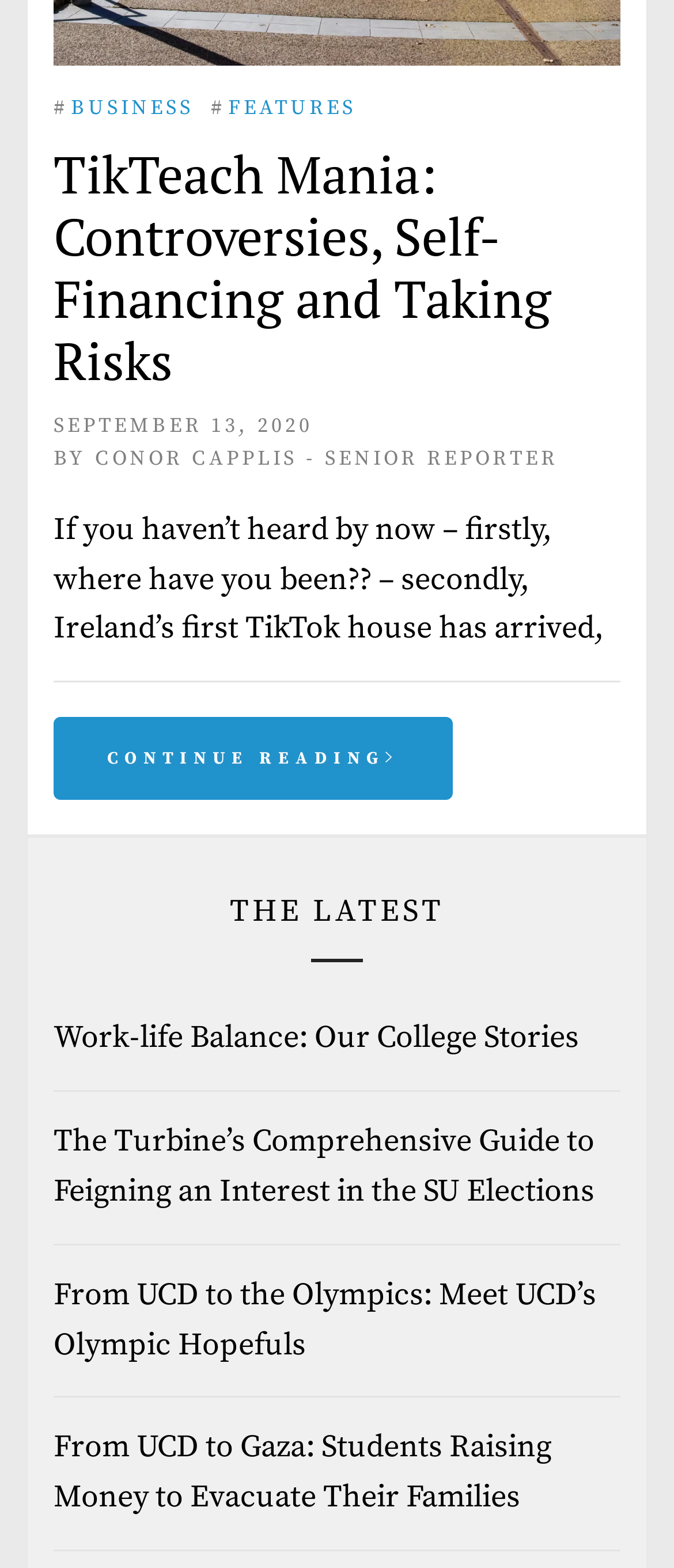What is the category of the article 'Work-life Balance: Our College Stories'?
Please answer the question with a single word or phrase, referencing the image.

THE LATEST